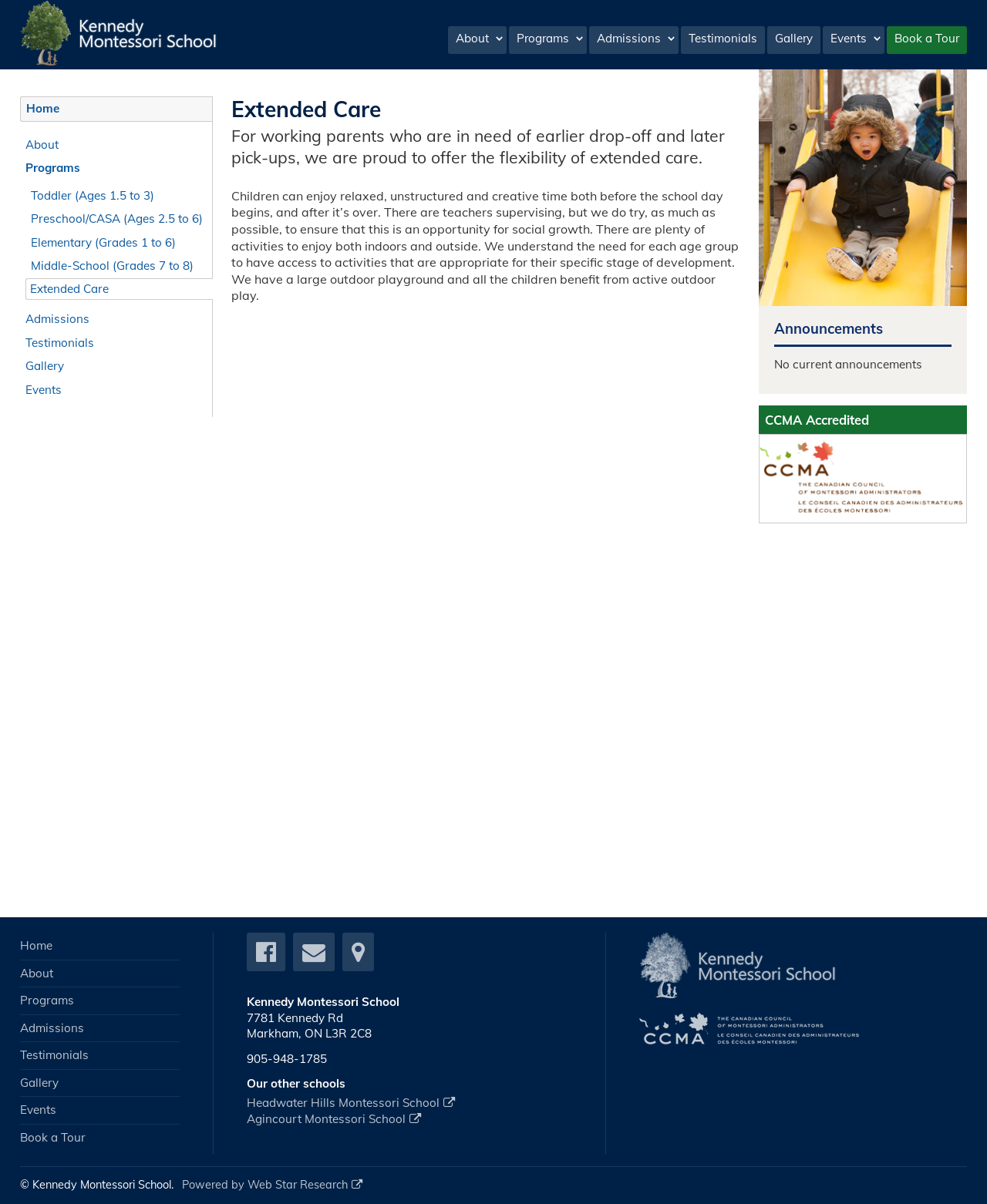What type of school is Kennedy Montessori School?
Answer the question in a detailed and comprehensive manner.

Based on the webpage, I can see that the school's name is Kennedy Montessori School, and it has a CCMA accreditation, which suggests that it is a Montessori school.